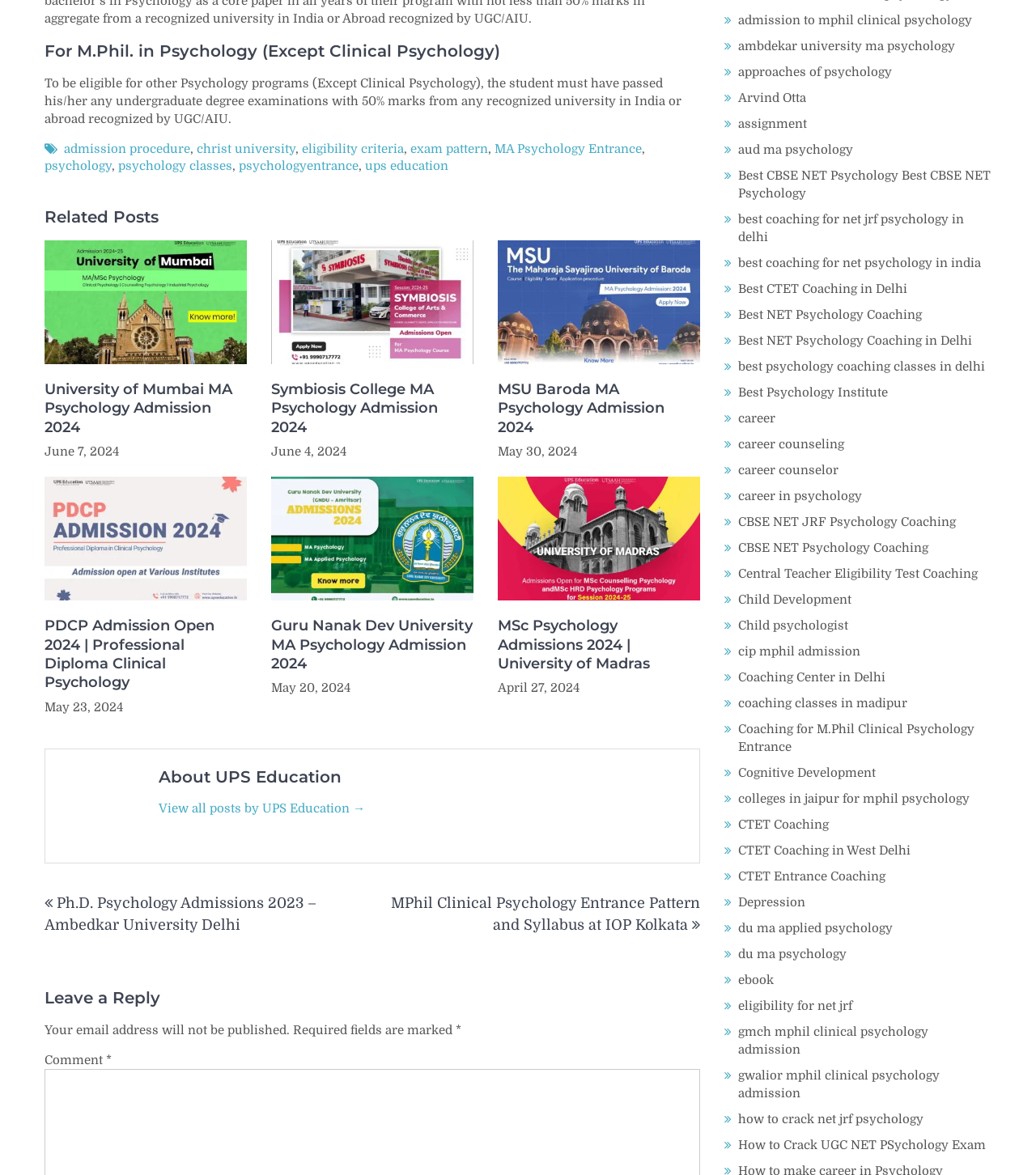What is the date of 'PDCP Admission Open 2024 | Professional Diploma Clinical Psychology'?
Using the image, provide a concise answer in one word or a short phrase.

May 23, 2024